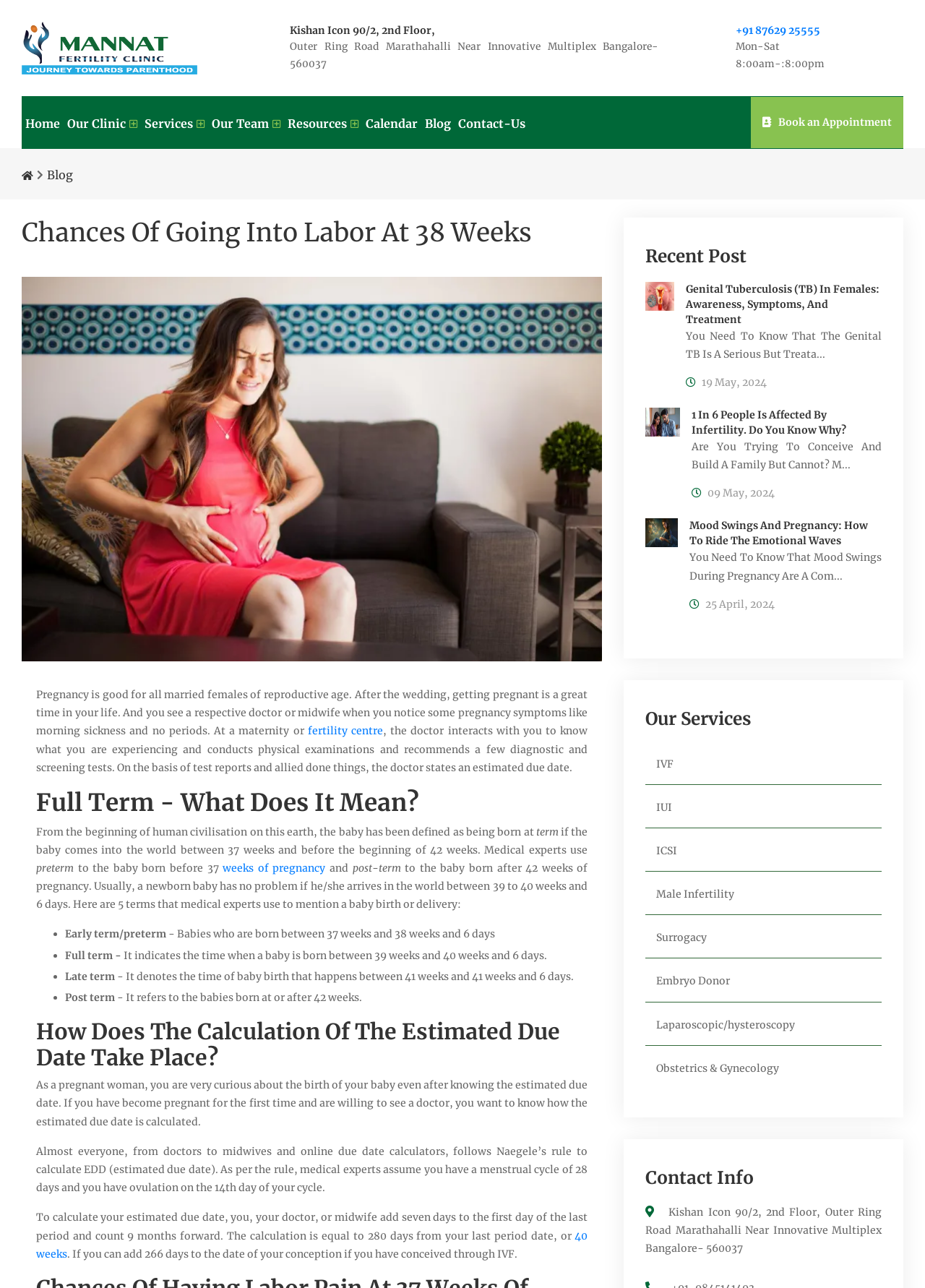Respond to the following query with just one word or a short phrase: 
What is the name of the clinic?

Mannat